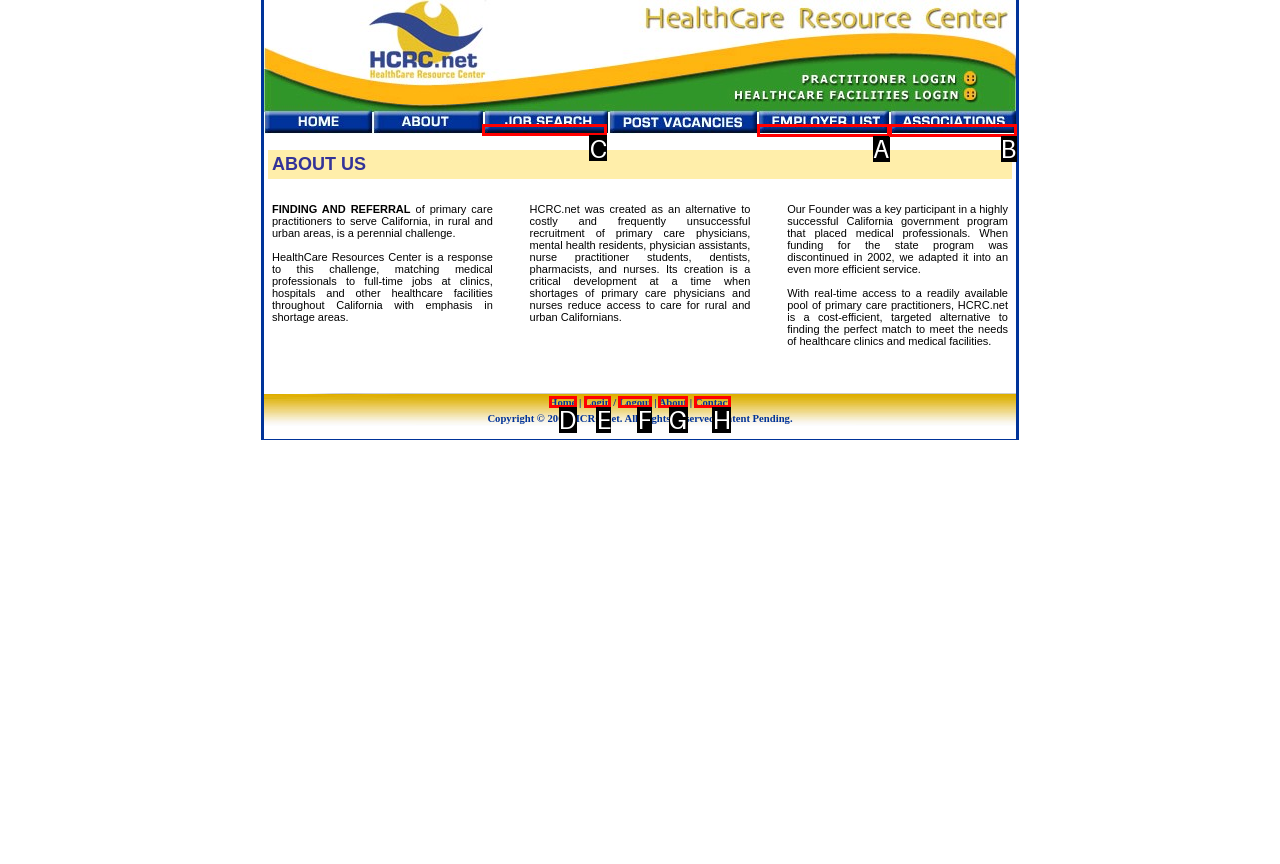Identify the correct UI element to click on to achieve the task: Click the Job Search link. Provide the letter of the appropriate element directly from the available choices.

C